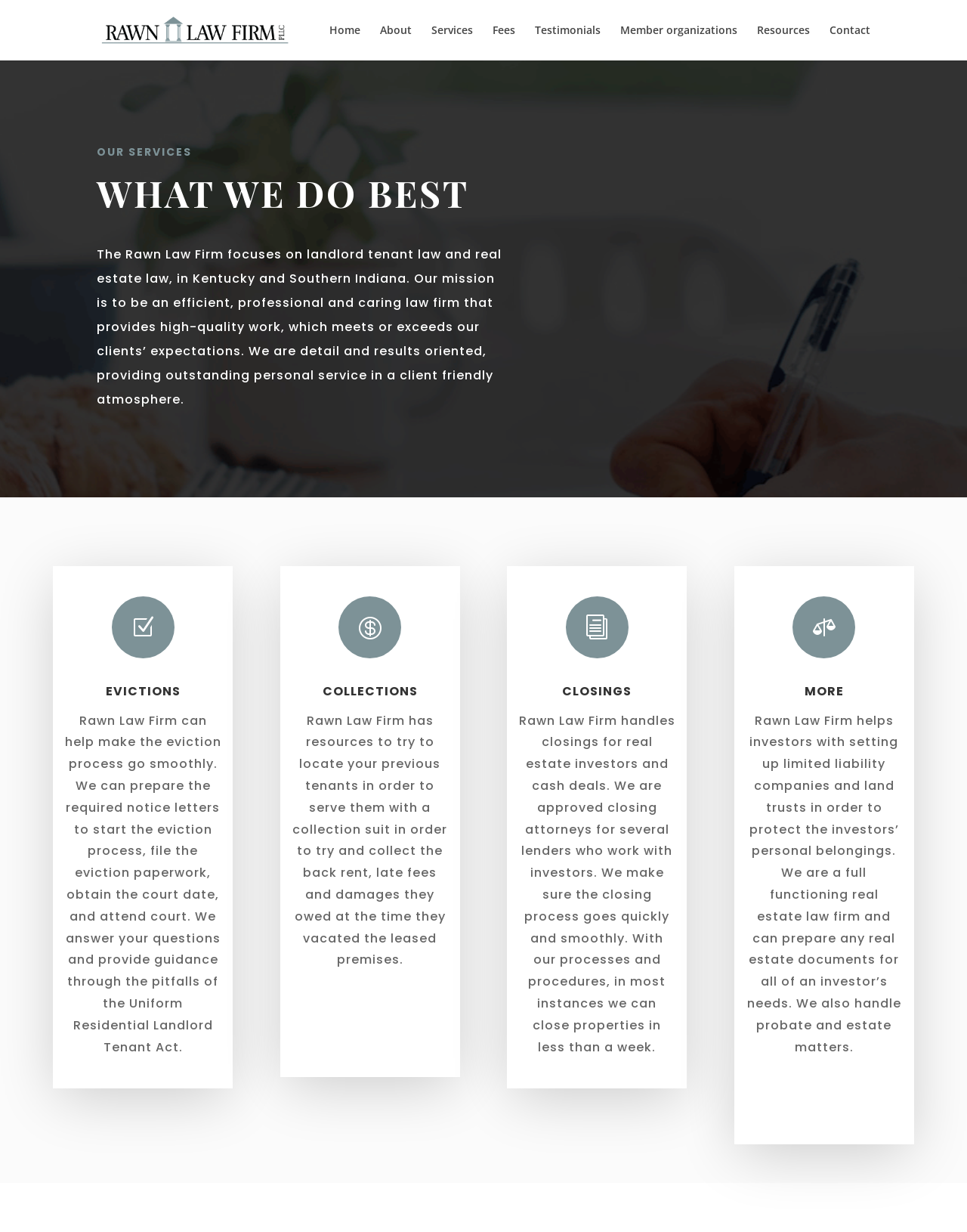Locate the bounding box coordinates of the clickable region to complete the following instruction: "go to home page."

[0.341, 0.02, 0.373, 0.049]